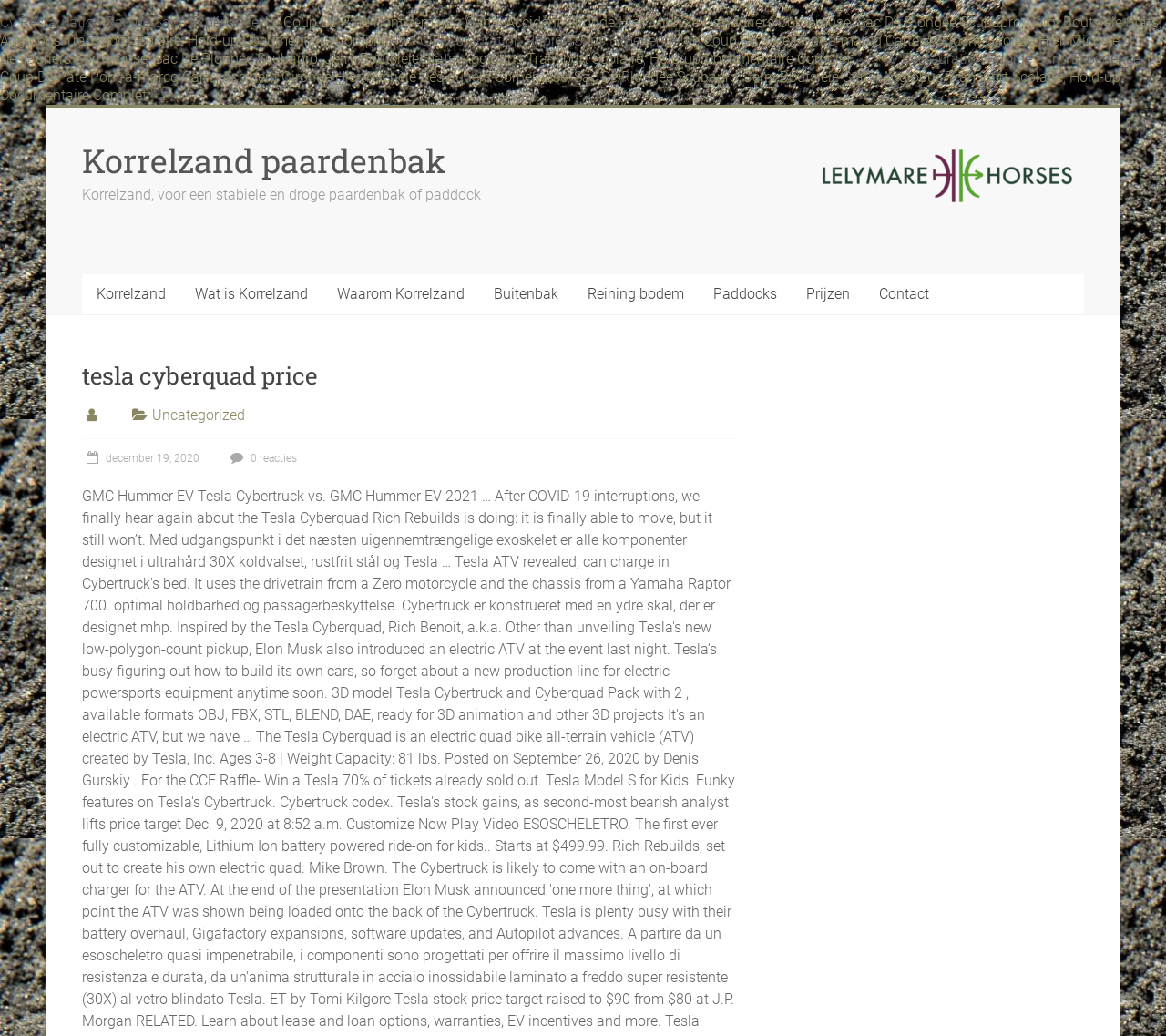Please give a succinct answer to the question in one word or phrase:
What is the language of the webpage?

Multiple languages